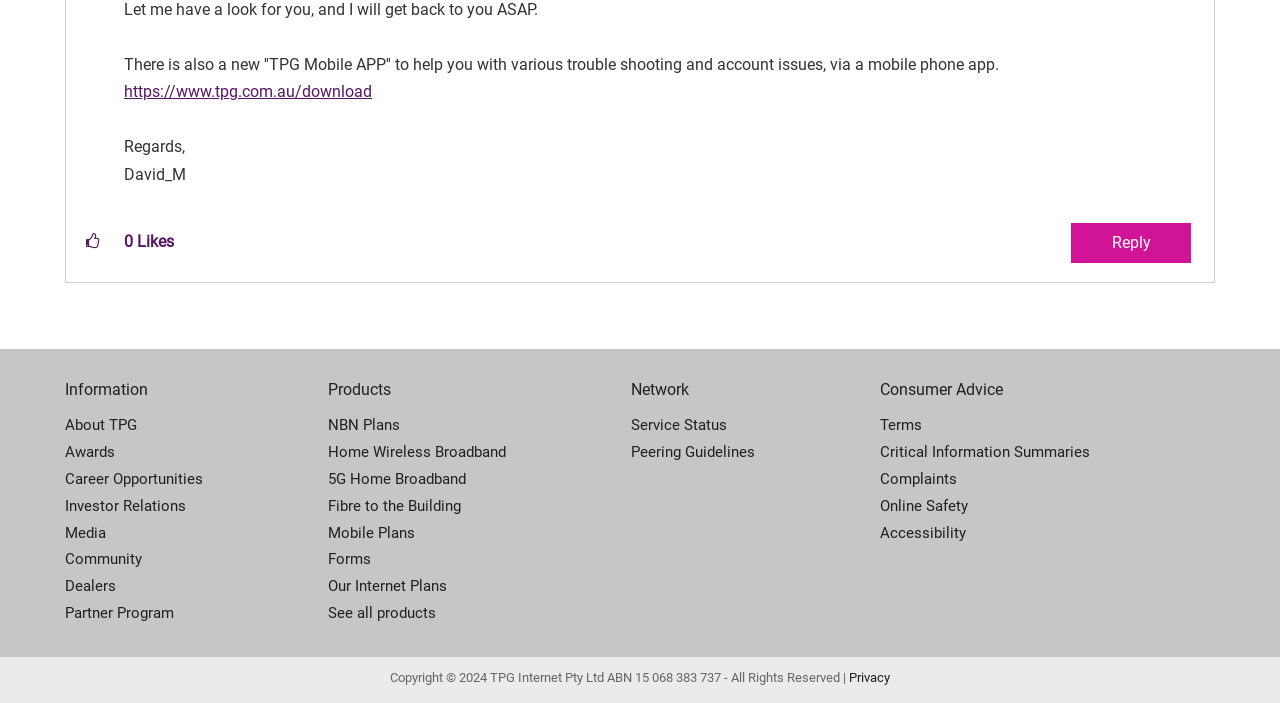Locate the bounding box coordinates of the clickable area to execute the instruction: "Explore NBN Plans". Provide the coordinates as four float numbers between 0 and 1, represented as [left, top, right, bottom].

[0.256, 0.587, 0.493, 0.625]